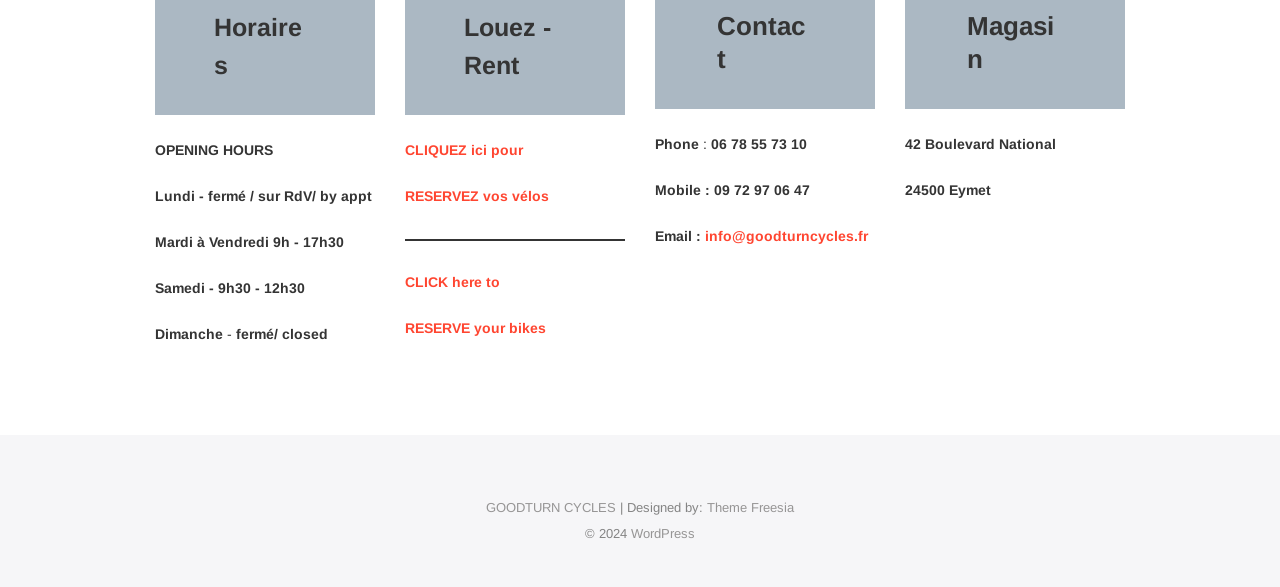What is the address of the shop?
Refer to the image and provide a one-word or short phrase answer.

42 Boulevard National, 24500 Eymet